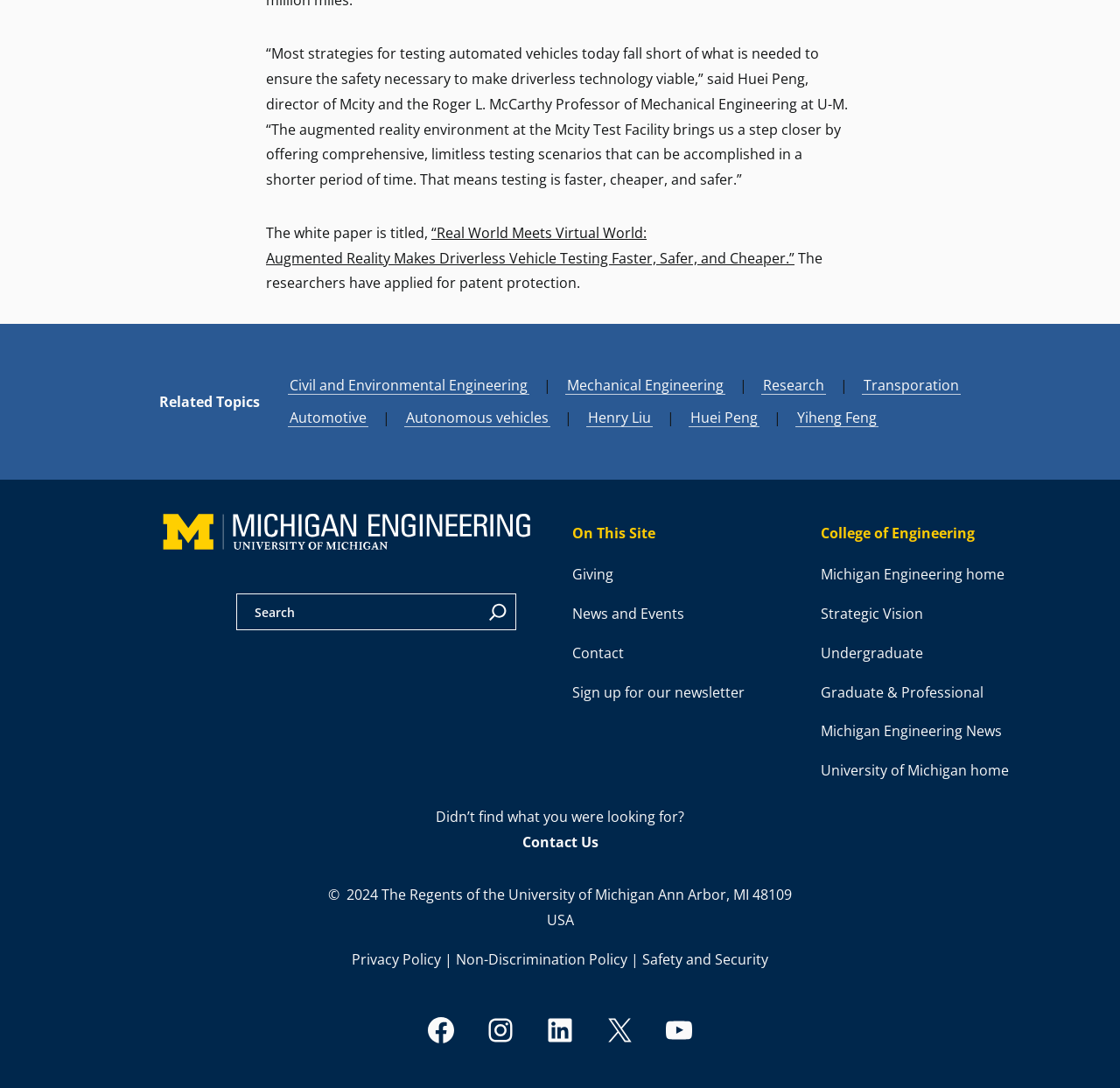Provide the bounding box coordinates of the HTML element described by the text: "Michigan Engineering News".

[0.733, 0.654, 0.895, 0.69]